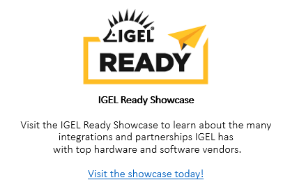Provide a brief response to the question using a single word or phrase: 
What is the purpose of the 'IGEL Ready Showcase'?

To highlight IGEL's integrations and partnerships